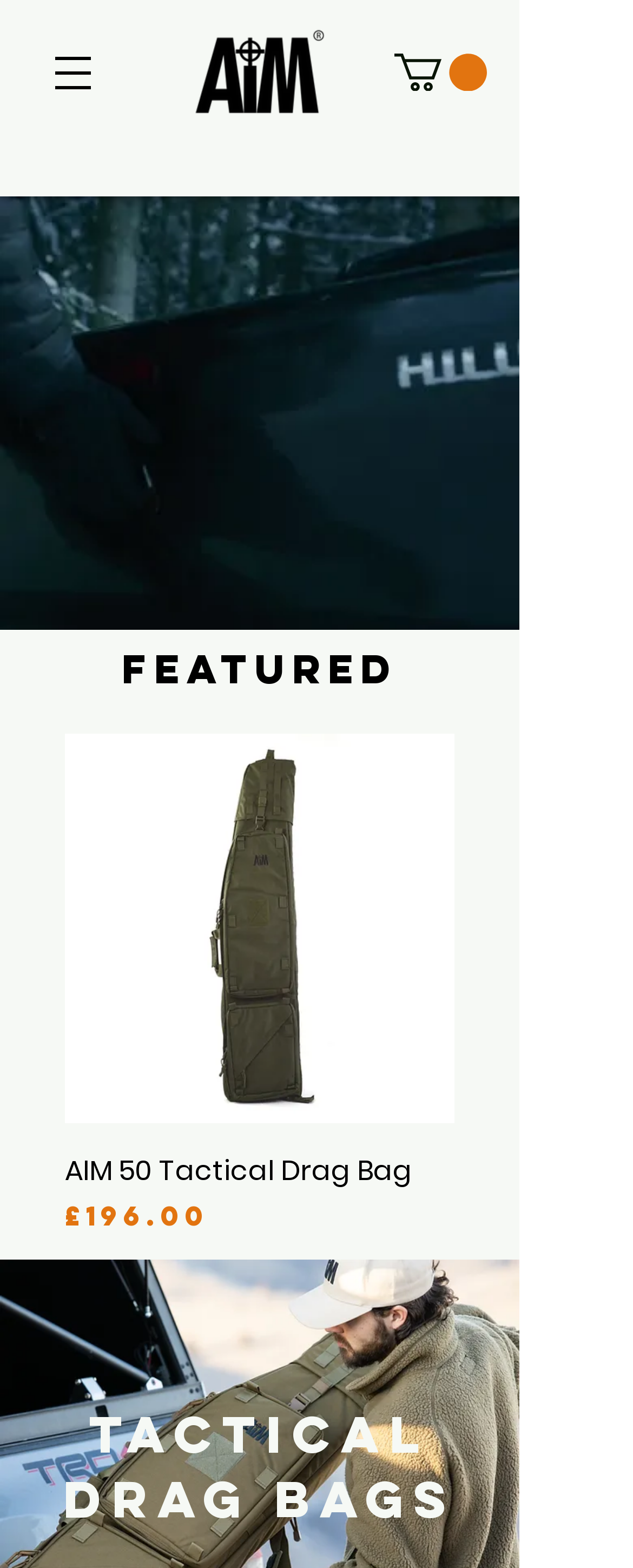Produce an extensive caption that describes everything on the webpage.

The webpage is the homepage of AIM Field Sports, featuring a prominent logo at the top center of the page. To the left of the logo is a button to open the navigation menu. 

Below the logo, a large heading "MADE FOR MORE" spans across the page, accompanied by a link to watch a video. 

Further down, a section labeled "FEATURED" is displayed, containing a group of elements. Within this group, there are navigation buttons to move between products, with a "Previous Product" button on the left and a "Next Product" button on the right. Between these buttons, a product is showcased, although the details are currently hidden. 

At the bottom of the page, a heading "TACTICAL DRAG BAGS" is displayed. There are two images on the page, one being the AIM Site Logo and the other being an unspecified image.